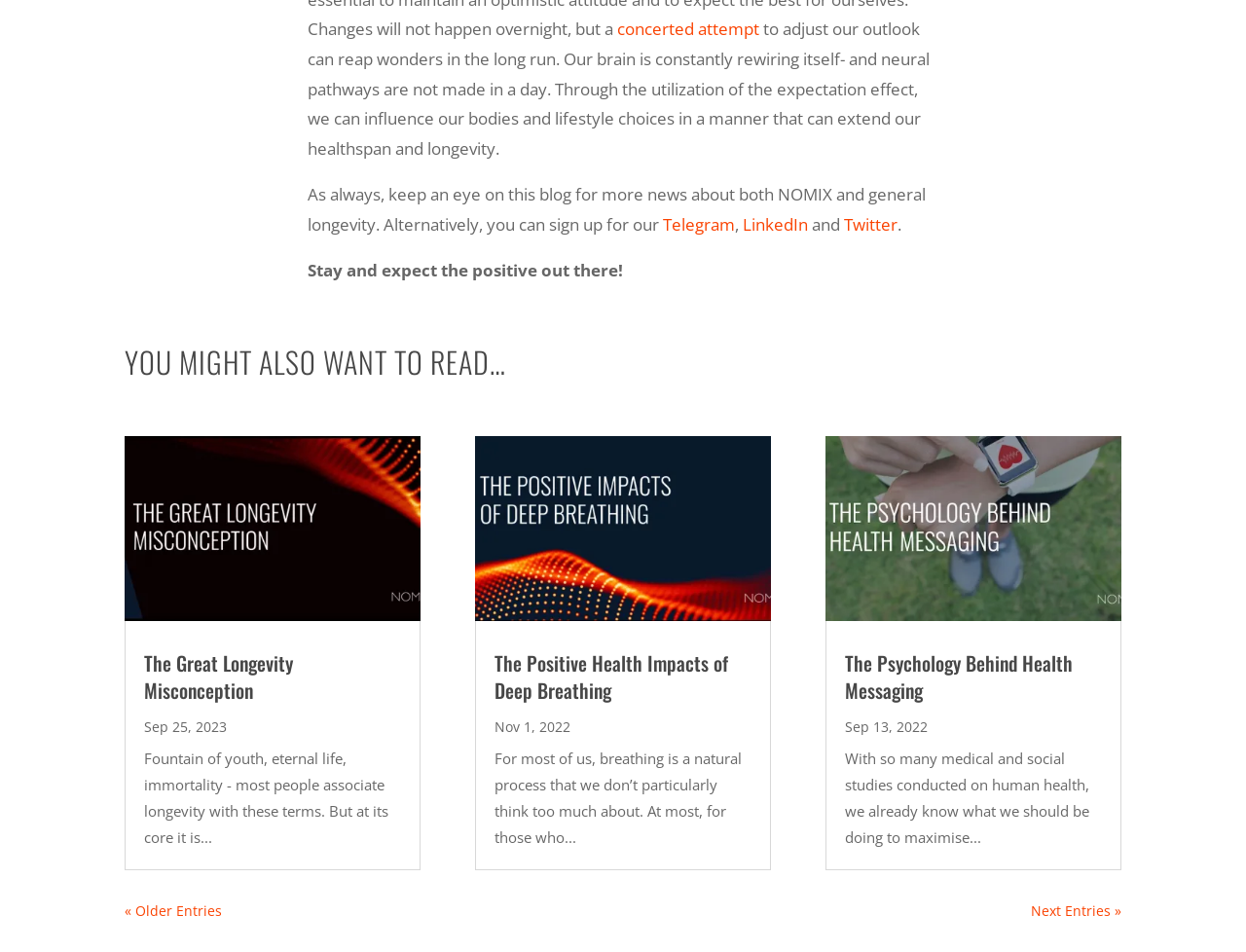Find the bounding box coordinates of the clickable area required to complete the following action: "check out the Twitter page".

[0.677, 0.224, 0.72, 0.247]